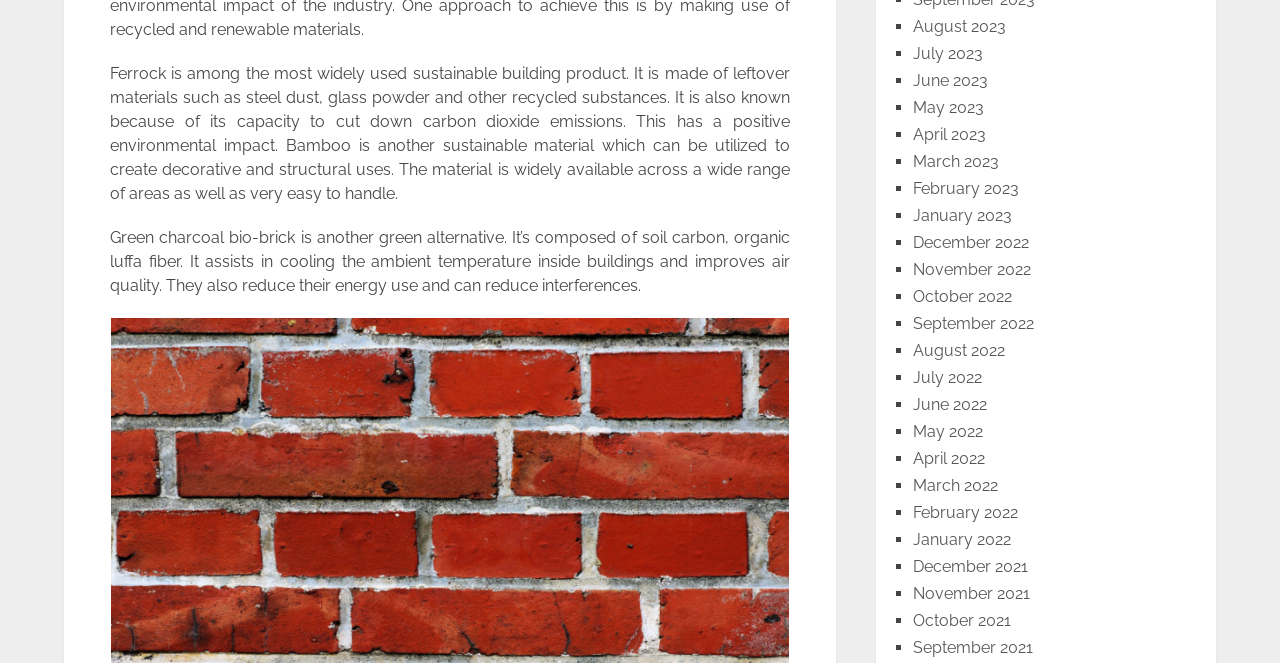Identify the bounding box of the UI element described as follows: "PowerDMARC". Provide the coordinates as four float numbers in the range of 0 to 1 [left, top, right, bottom].

None